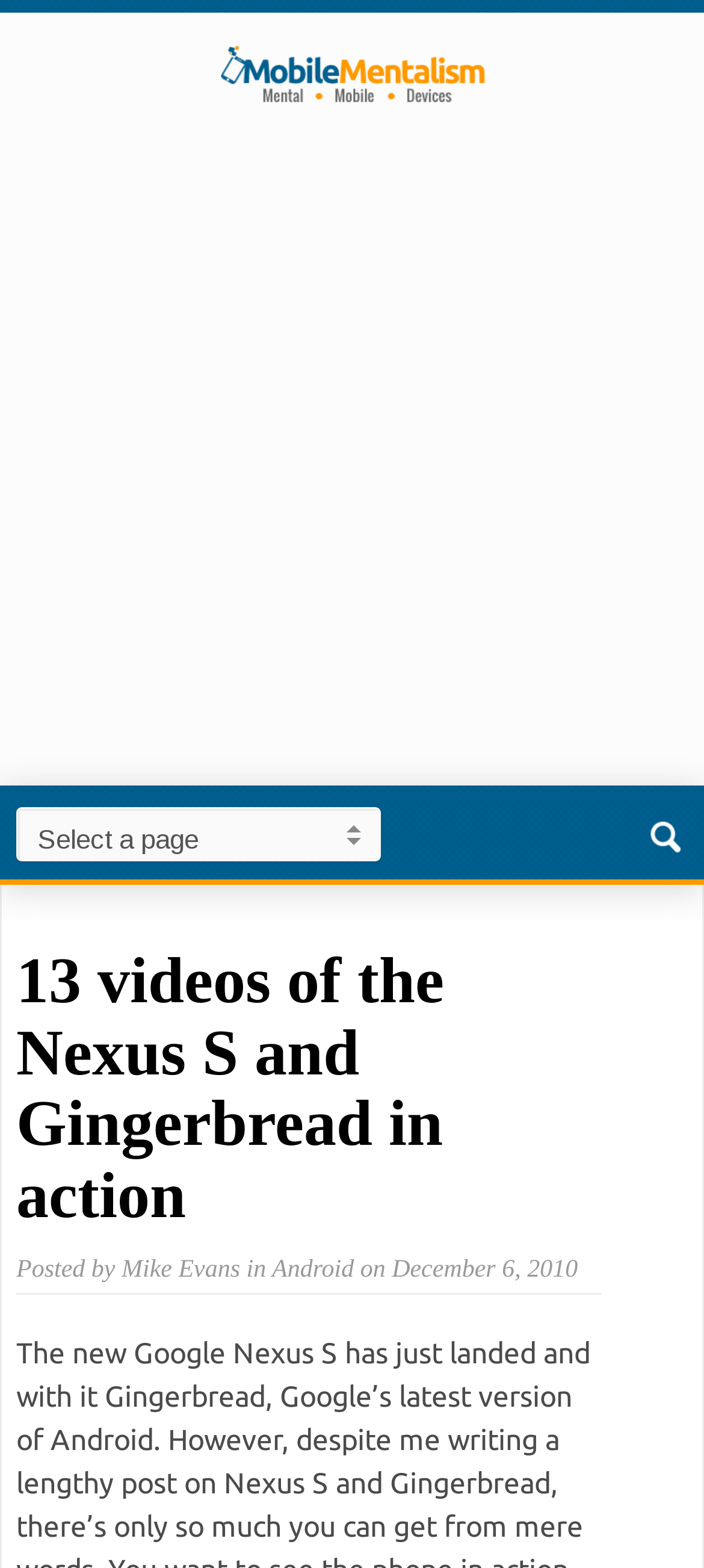Could you please study the image and provide a detailed answer to the question:
What is the date of the post?

I found the date of the post by examining the static text elements in the header section, specifically the element that says 'December 6, 2010', which is located below the author's name.